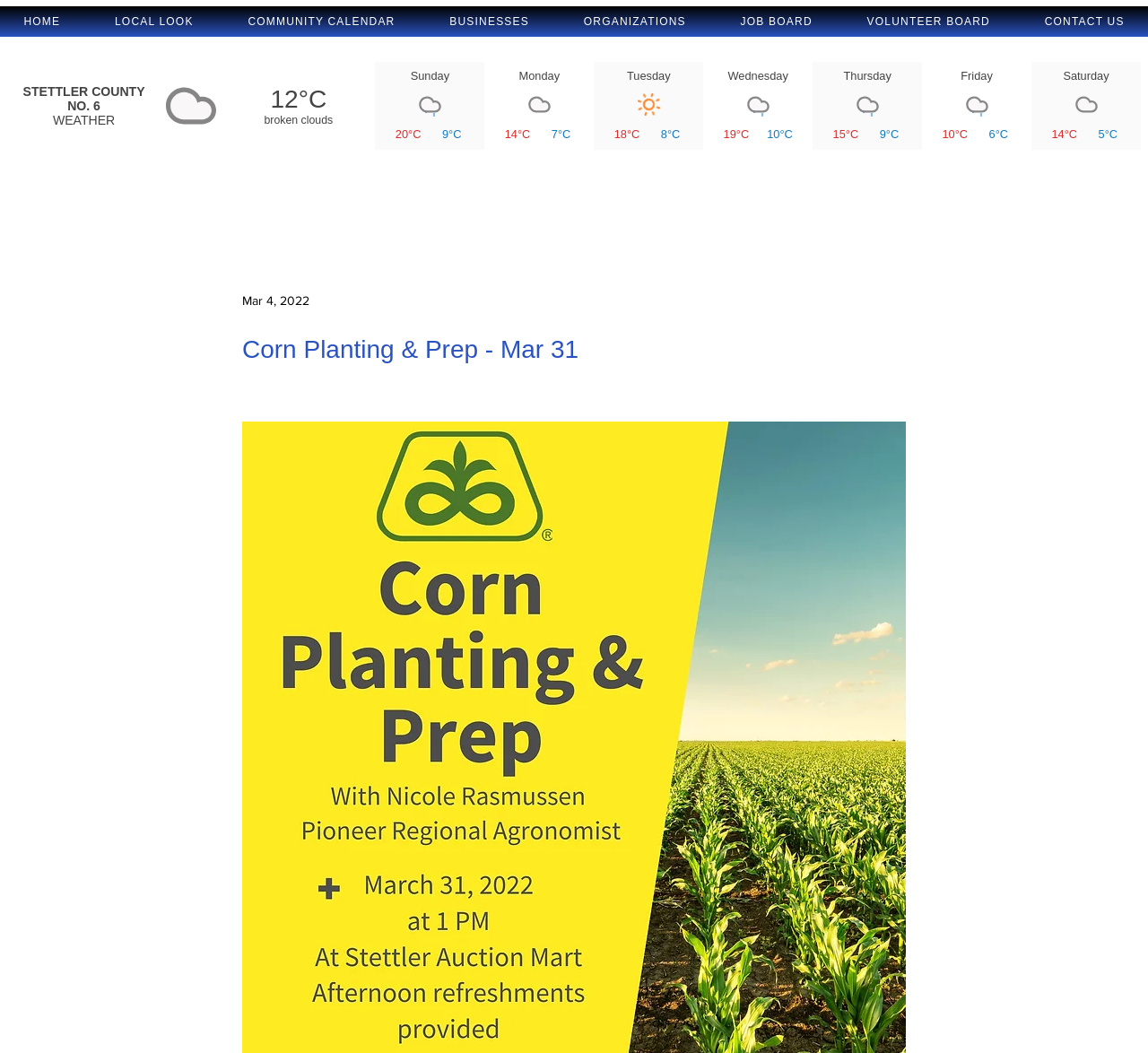Give a one-word or short phrase answer to the question: 
What is the topic of the main event?

Corn Planting & Prep